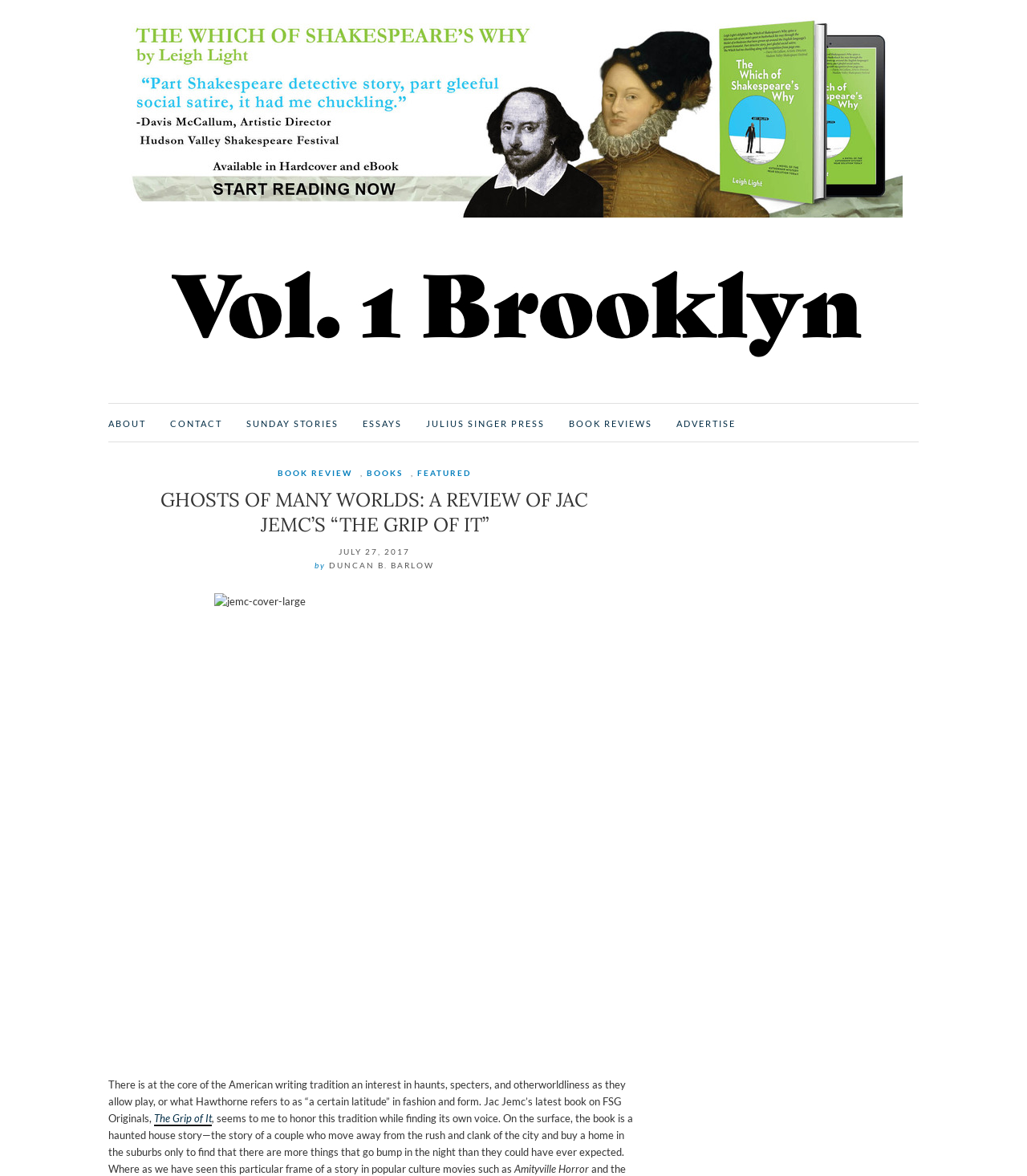Find the bounding box coordinates of the area to click in order to follow the instruction: "Click on the 'Vol. 1 Brooklyn' link".

[0.129, 0.206, 0.871, 0.312]